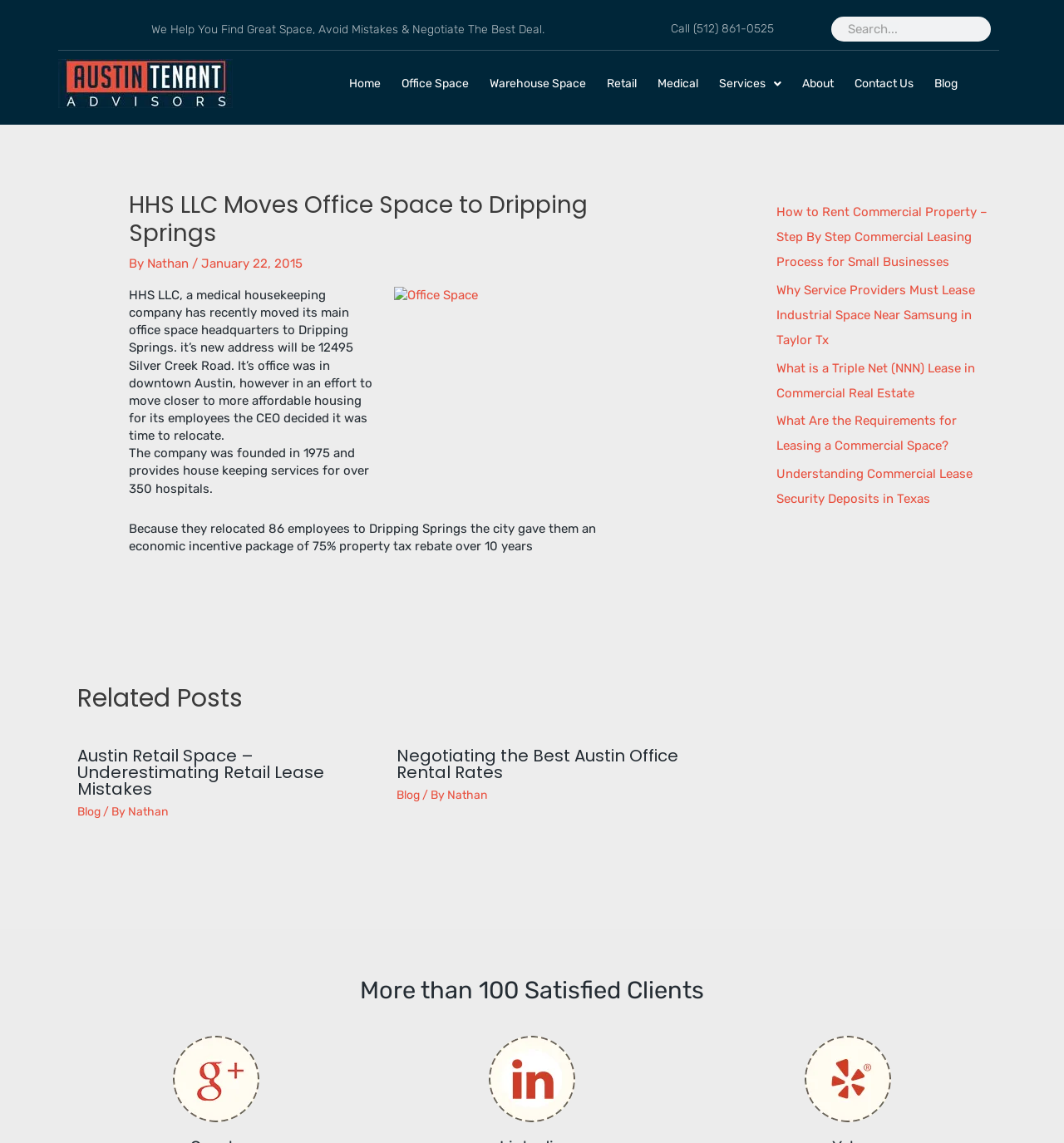Provide an in-depth caption for the elements present on the webpage.

The webpage is about HHS LLC, a medical housekeeping company, moving its office space to Dripping Springs. At the top, there is a header section with a logo, navigation links, and a search bar. Below the header, there is a main section with an article about HHS LLC's move, including an image of office space. The article provides details about the company's history, its decision to relocate, and the economic incentive package it received from the city.

To the right of the main section, there is a sidebar with links to related posts, including articles about Austin retail space, negotiating office rental rates, and more. Below the main section, there is a complementary section with additional links to articles about commercial property leasing, industrial space, and commercial lease security deposits.

At the bottom of the page, there is a footer section with a tagline, "We Help You Find Great Space, Avoid Mistakes & Negotiate The Best Deal," and a call-to-action link to contact the company. There is also a section highlighting the company's achievements, including "More than 100 Satisfied Clients."